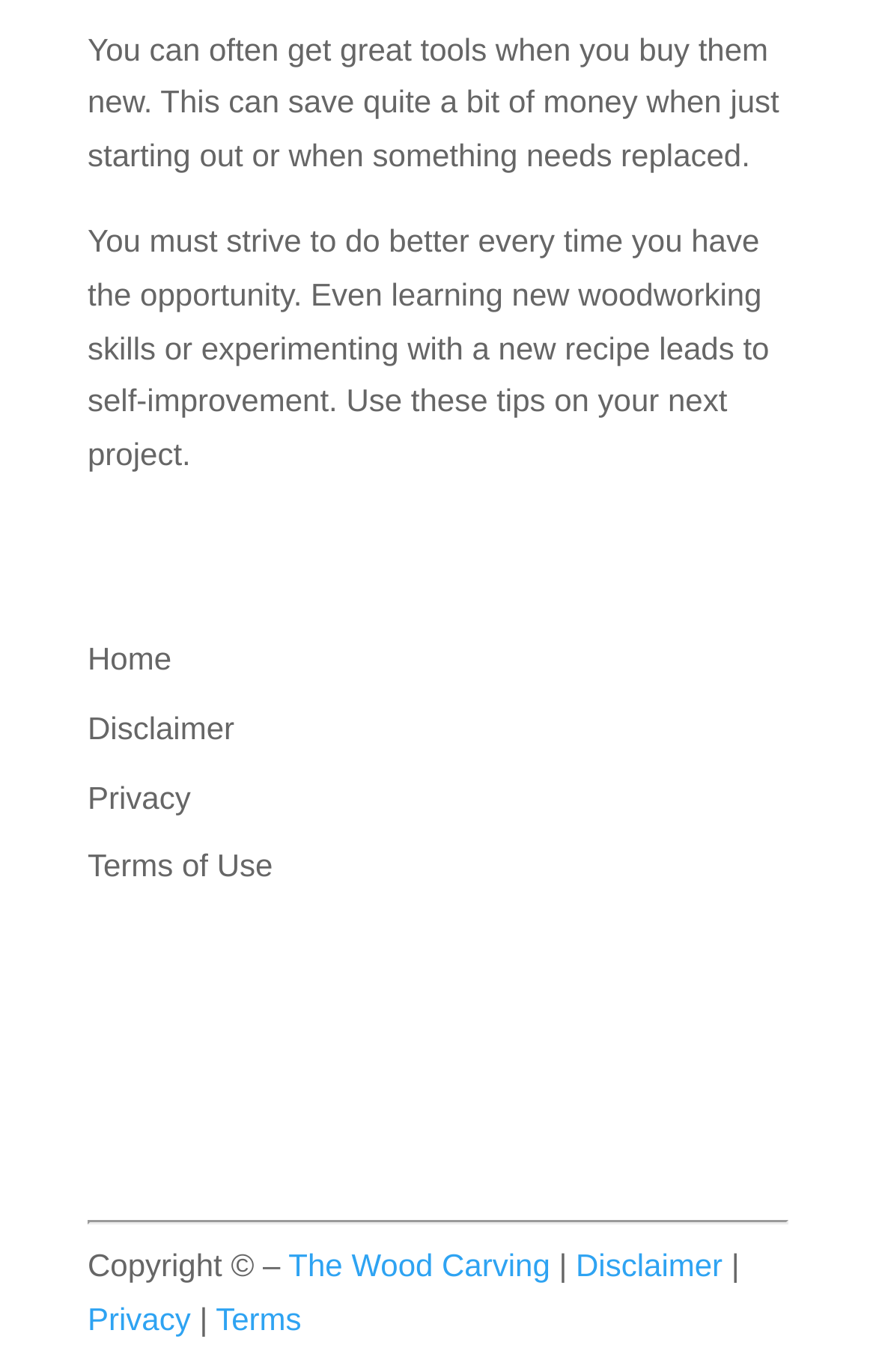Can you specify the bounding box coordinates for the region that should be clicked to fulfill this instruction: "check privacy policy".

[0.1, 0.568, 0.218, 0.594]